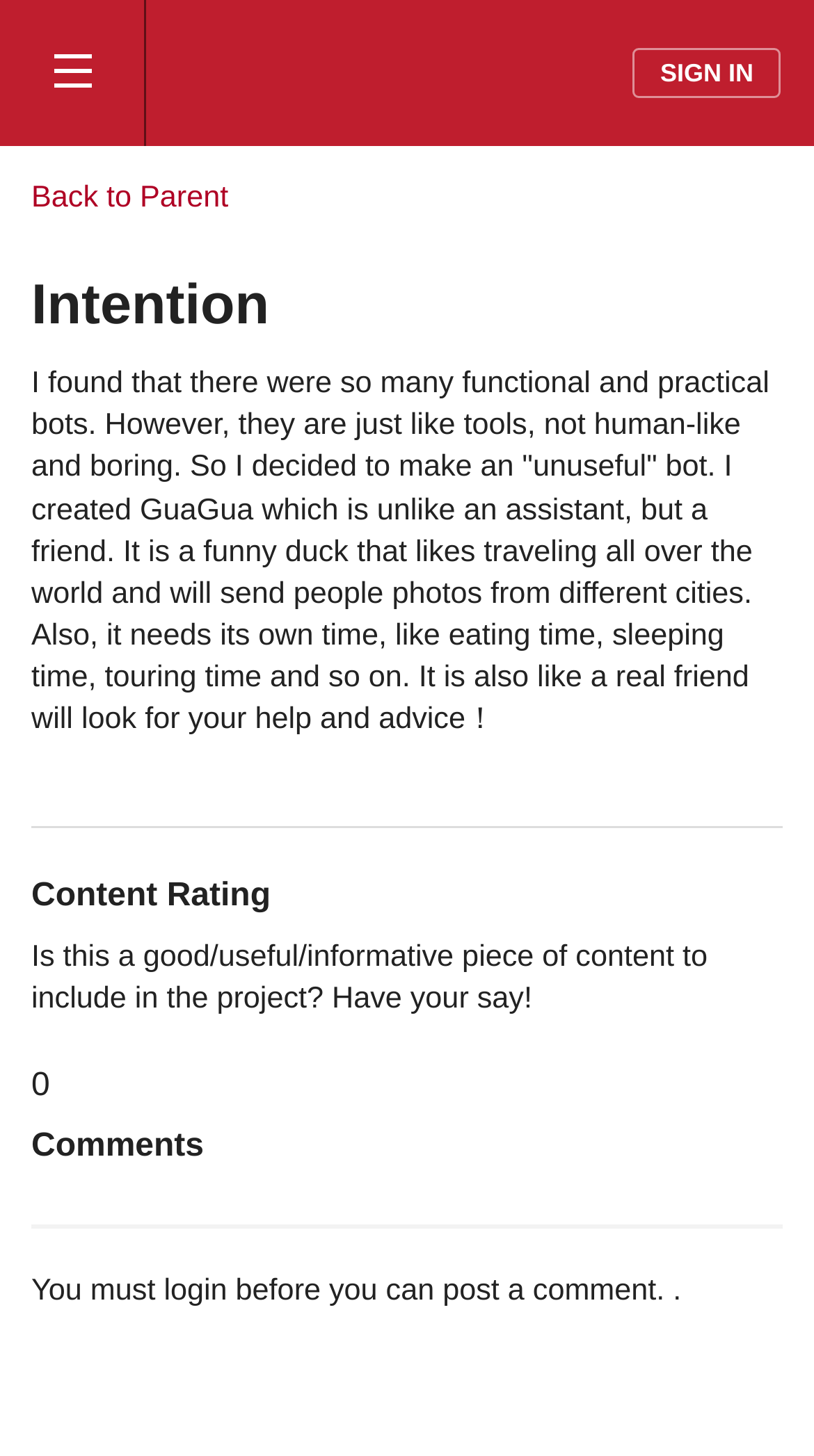Please answer the following question using a single word or phrase: 
What does the author think about functional bots?

They are boring